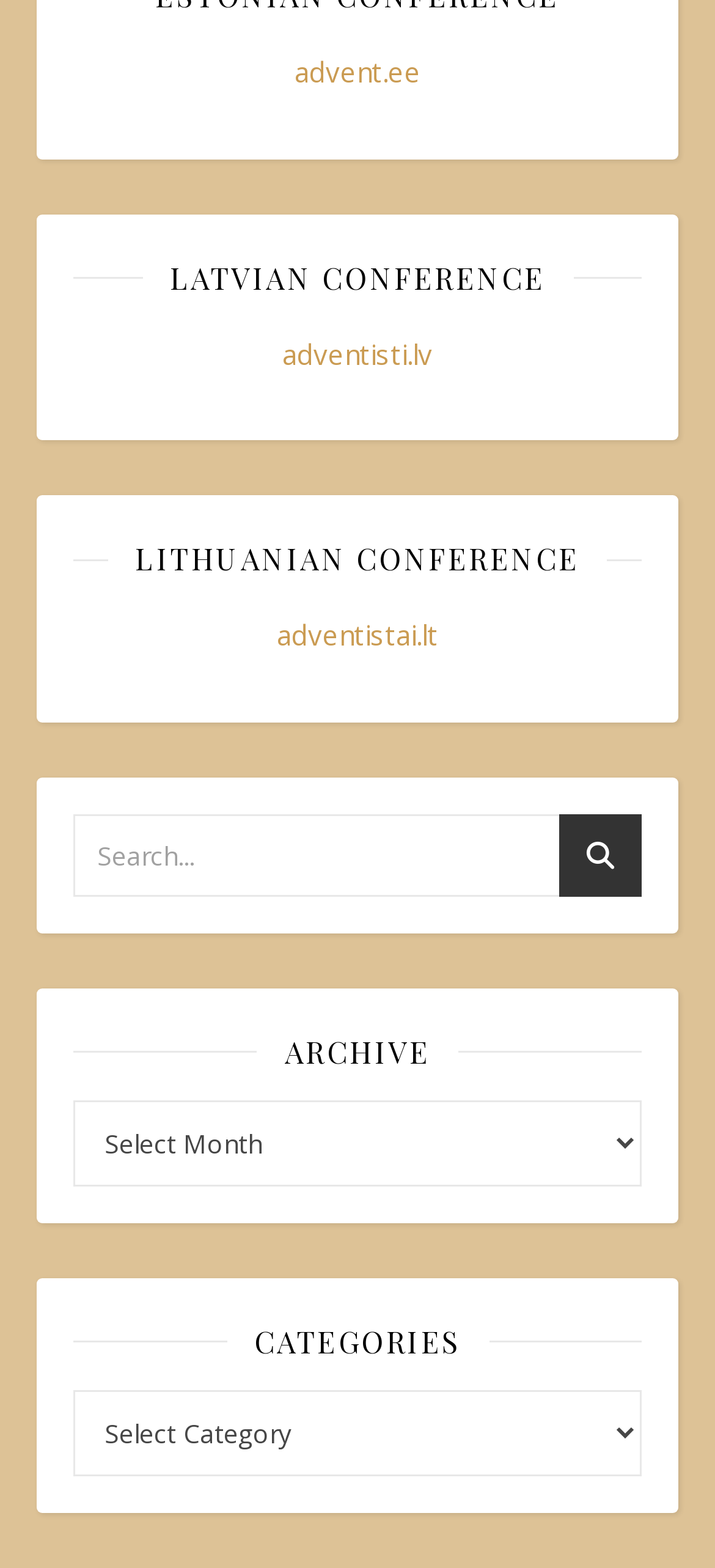Find the bounding box coordinates of the element to click in order to complete the given instruction: "go to LITHUANIAN CONFERENCE website."

[0.189, 0.34, 0.811, 0.373]